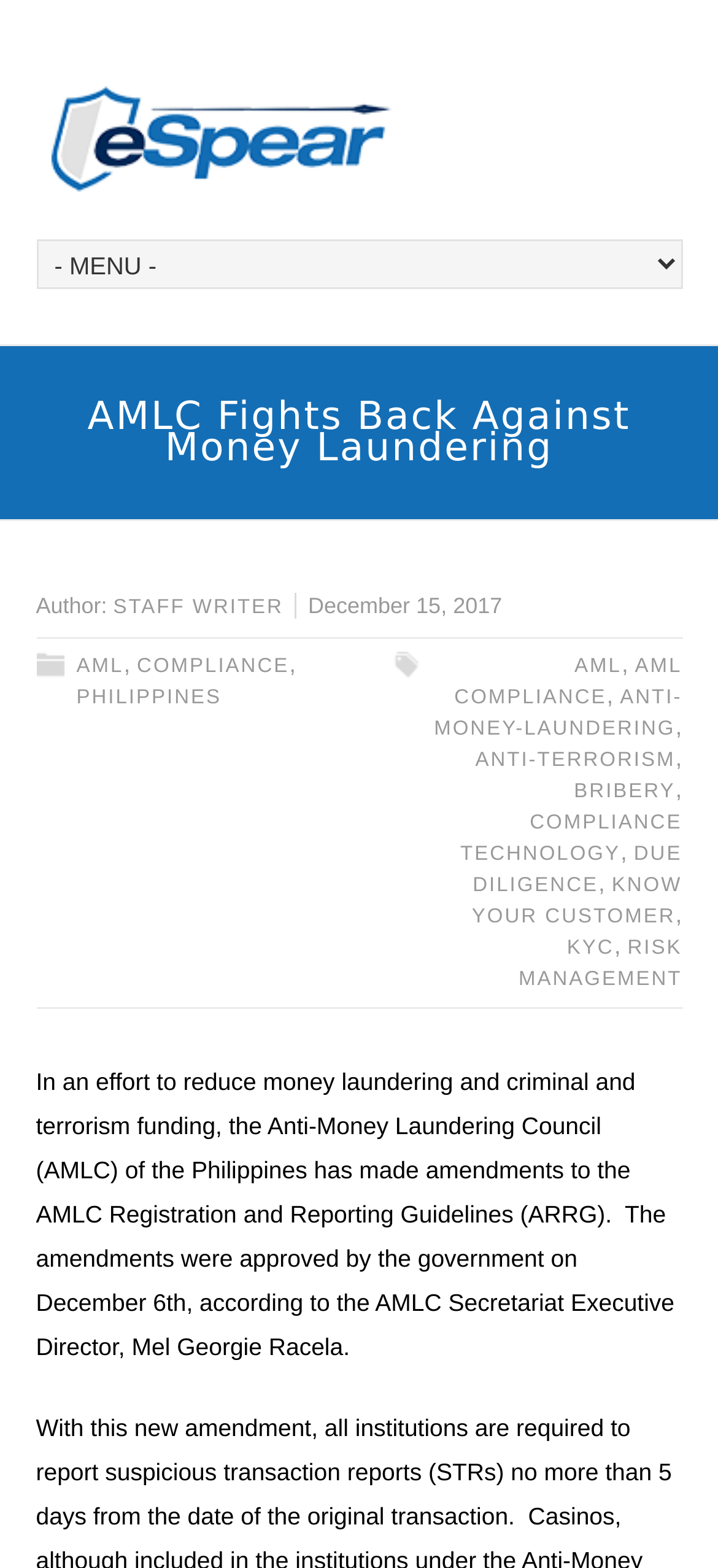Present a detailed account of what is displayed on the webpage.

The webpage is an article from eSpear News, titled "AMLC Fights Back Against Money Laundering". At the top left corner, there is a link to eSpear.com, a compliance and due diligence solution, accompanied by an image. Next to it, there is a combobox. 

The main article title, "AMLC Fights Back Against Money Laundering", is prominently displayed in the middle of the top section. Below the title, there is an article section that contains the author's name, "STAFF WRITER", and the date "December 15, 2017". 

The article itself is divided into sections, with multiple links scattered throughout the text. The links are related to topics such as AML, compliance, Philippines, anti-money-laundering, anti-terrorism, bribery, compliance technology, due diligence, know your customer, KYC, and risk management. 

The main content of the article is a paragraph that discusses the Anti-Money Laundering Council (AMLC) of the Philippines making amendments to the AMLC Registration and Reporting Guidelines (ARRG) to reduce money laundering and criminal and terrorism funding. The paragraph mentions that the amendments were approved by the government on December 6th, according to the AMLC Secretariat Executive Director, Mel Georgie Racela.